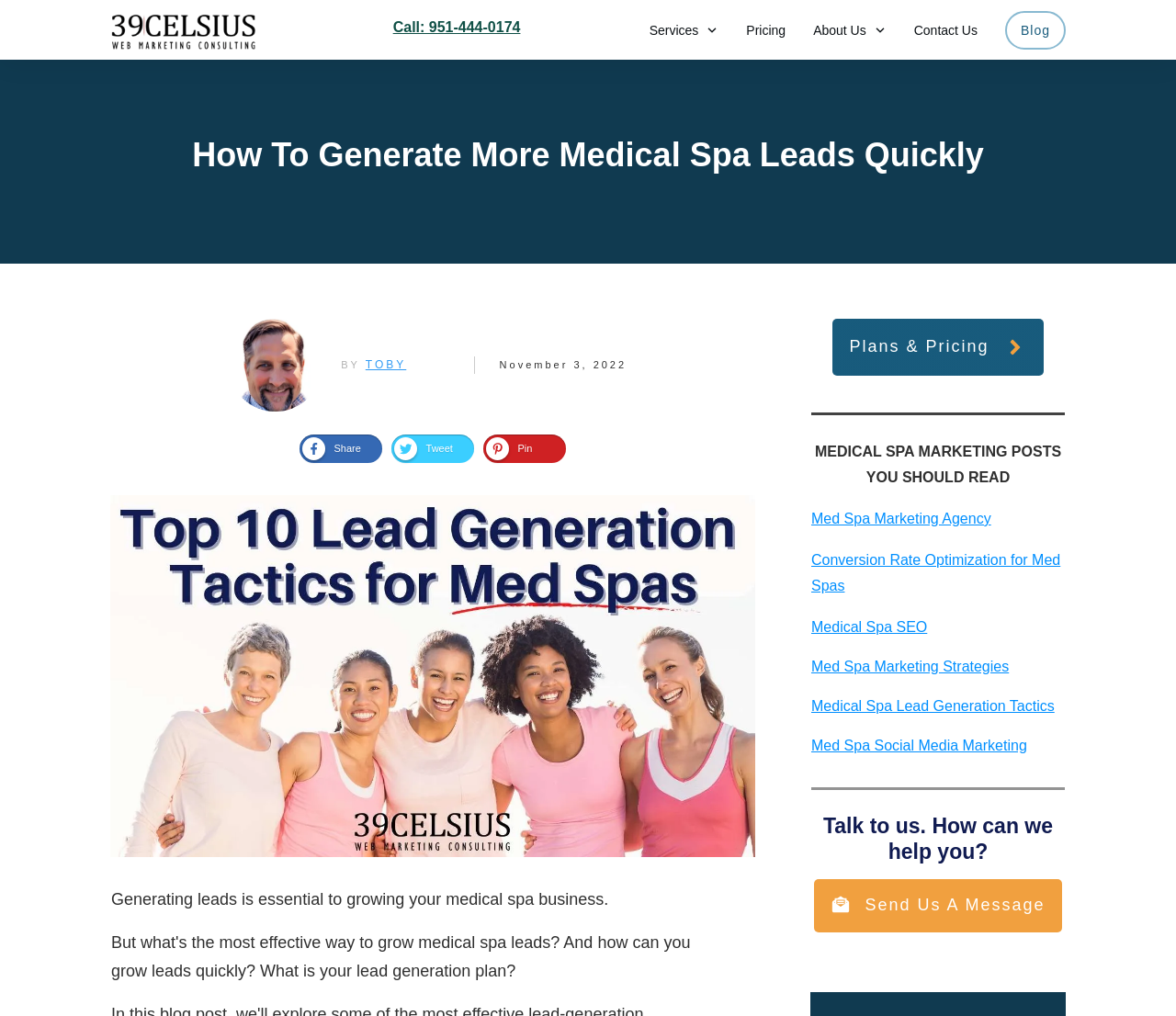Using the elements shown in the image, answer the question comprehensively: What is the tone of the webpage?

The tone of the webpage is professional, as it uses formal language and a clean design, indicating that the company is a legitimate business that provides marketing services to medical spas.